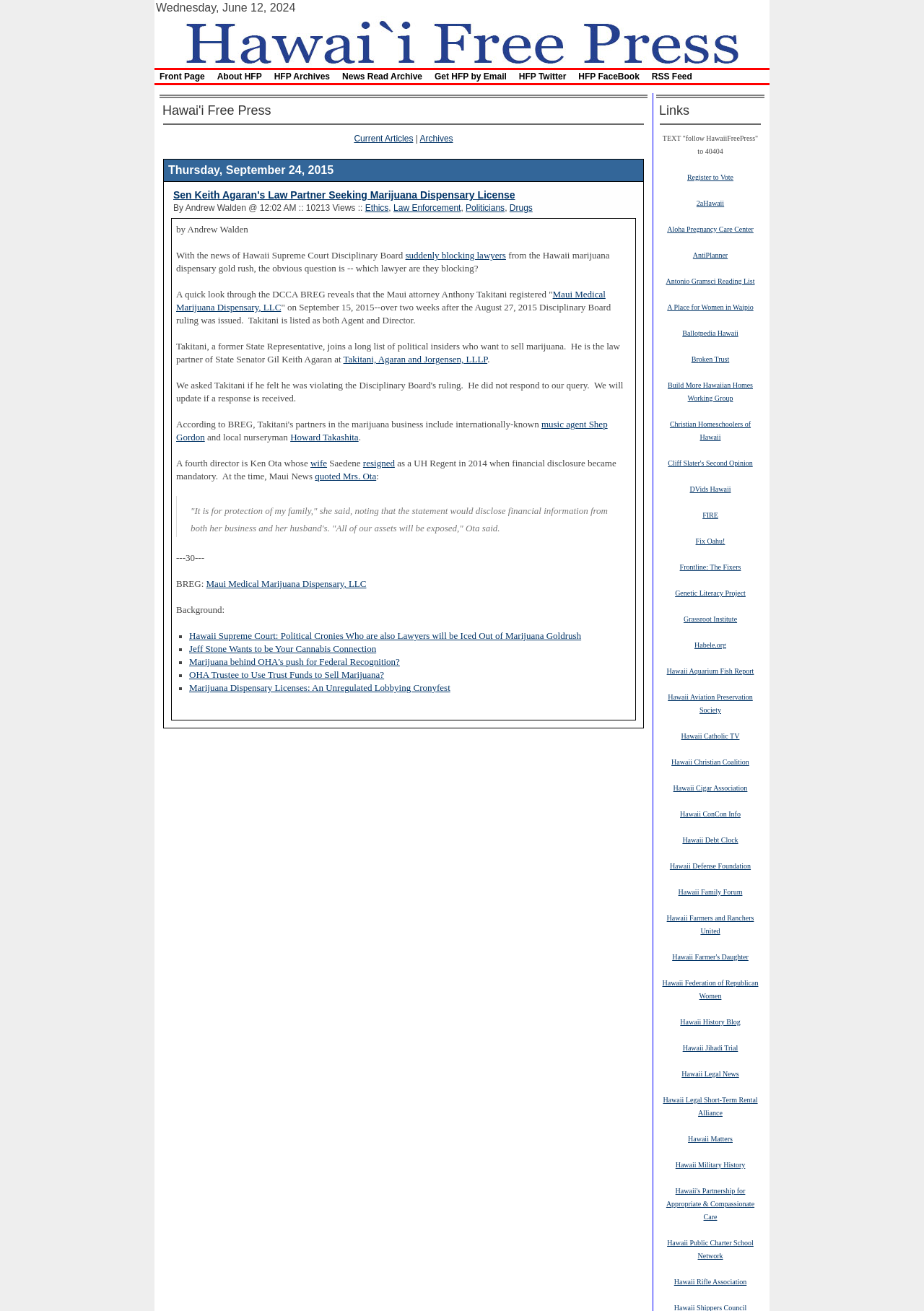Pinpoint the bounding box coordinates of the element you need to click to execute the following instruction: "Browse the archives". The bounding box should be represented by four float numbers between 0 and 1, in the format [left, top, right, bottom].

[0.454, 0.102, 0.49, 0.11]